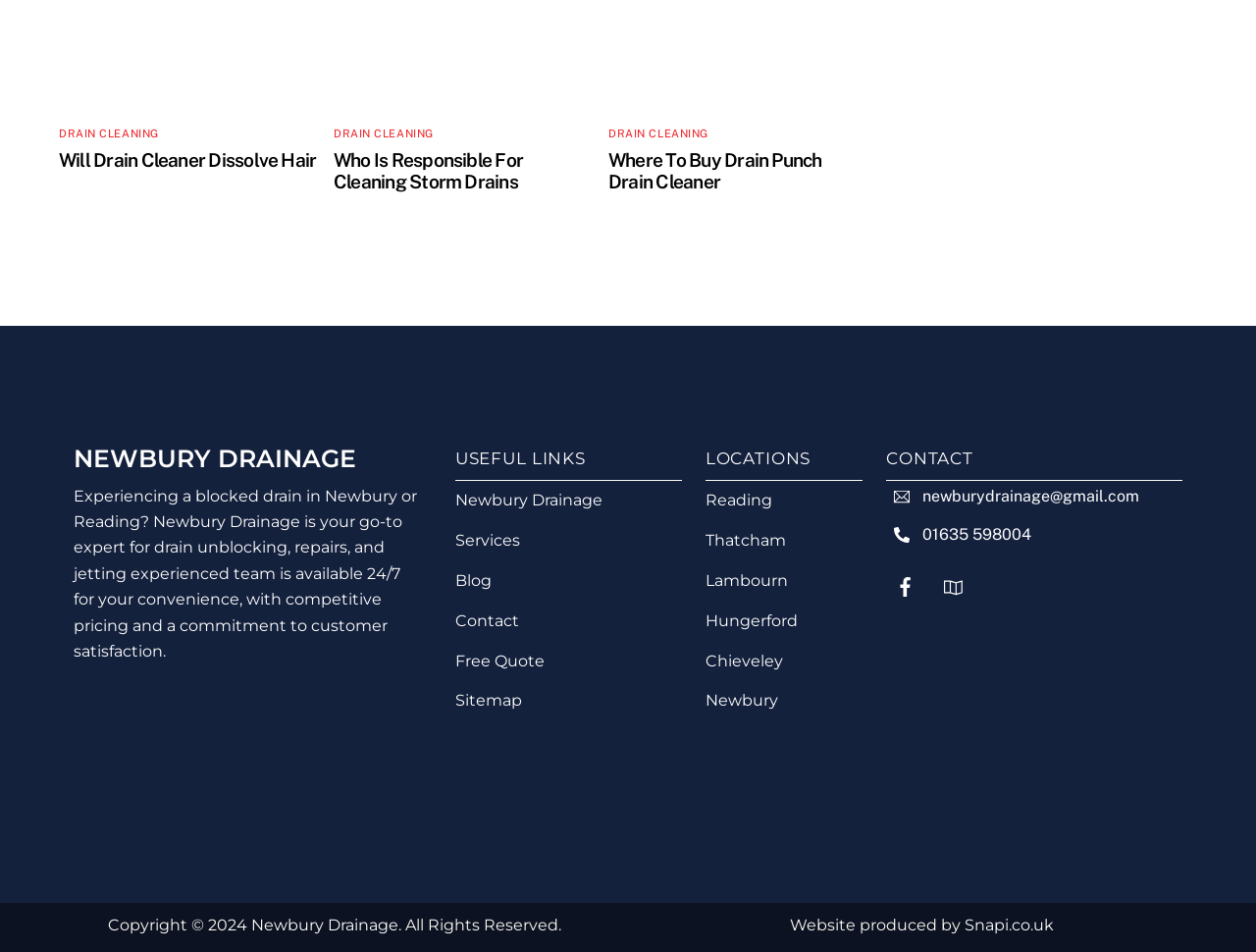What is the copyright year of the webpage?
Answer with a single word or phrase by referring to the visual content.

2024